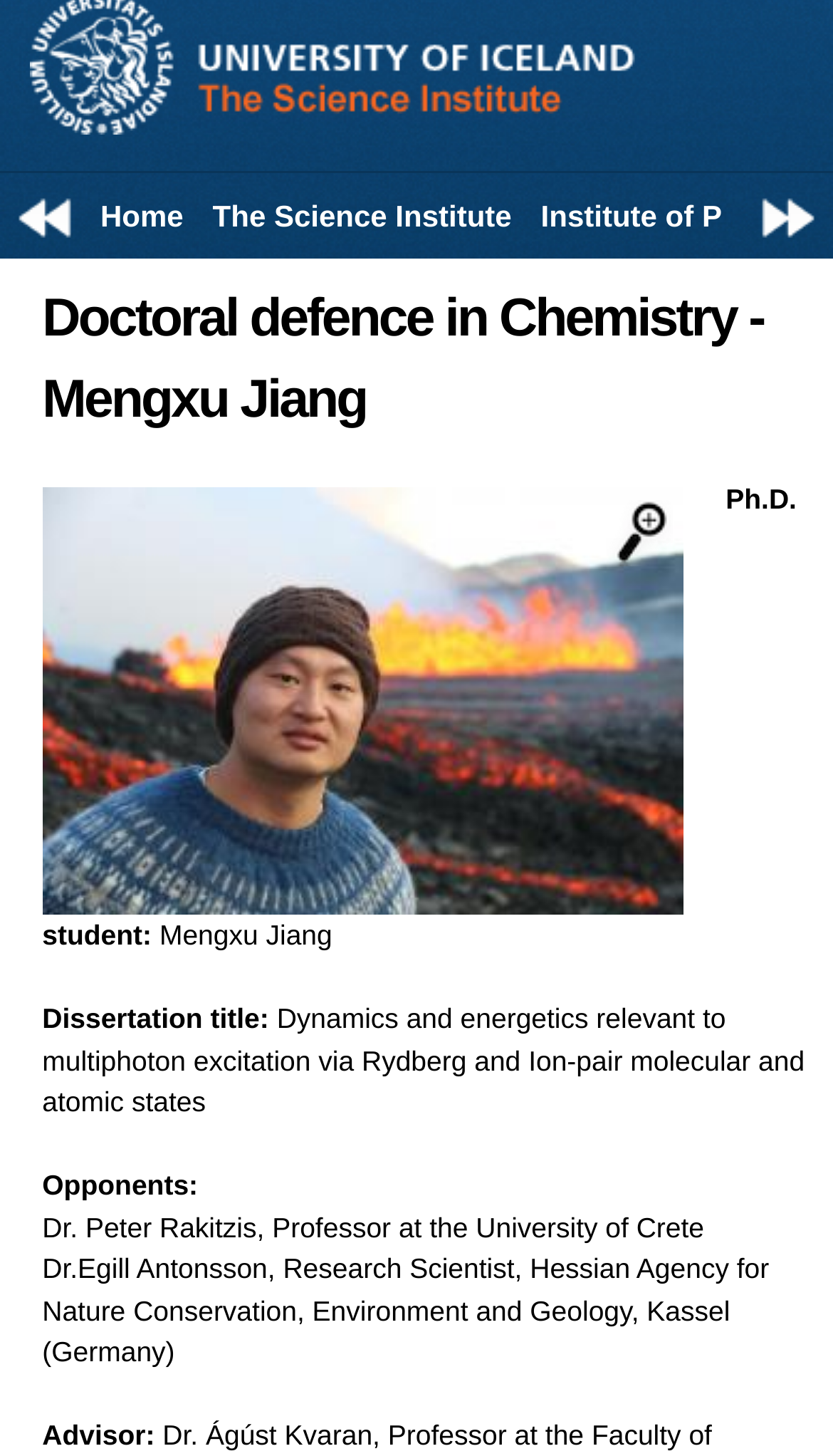Please respond to the question using a single word or phrase:
What is the dissertation title?

Dynamics and energetics relevant to multiphoton excitation via Rydberg and Ion-pair molecular and atomic states